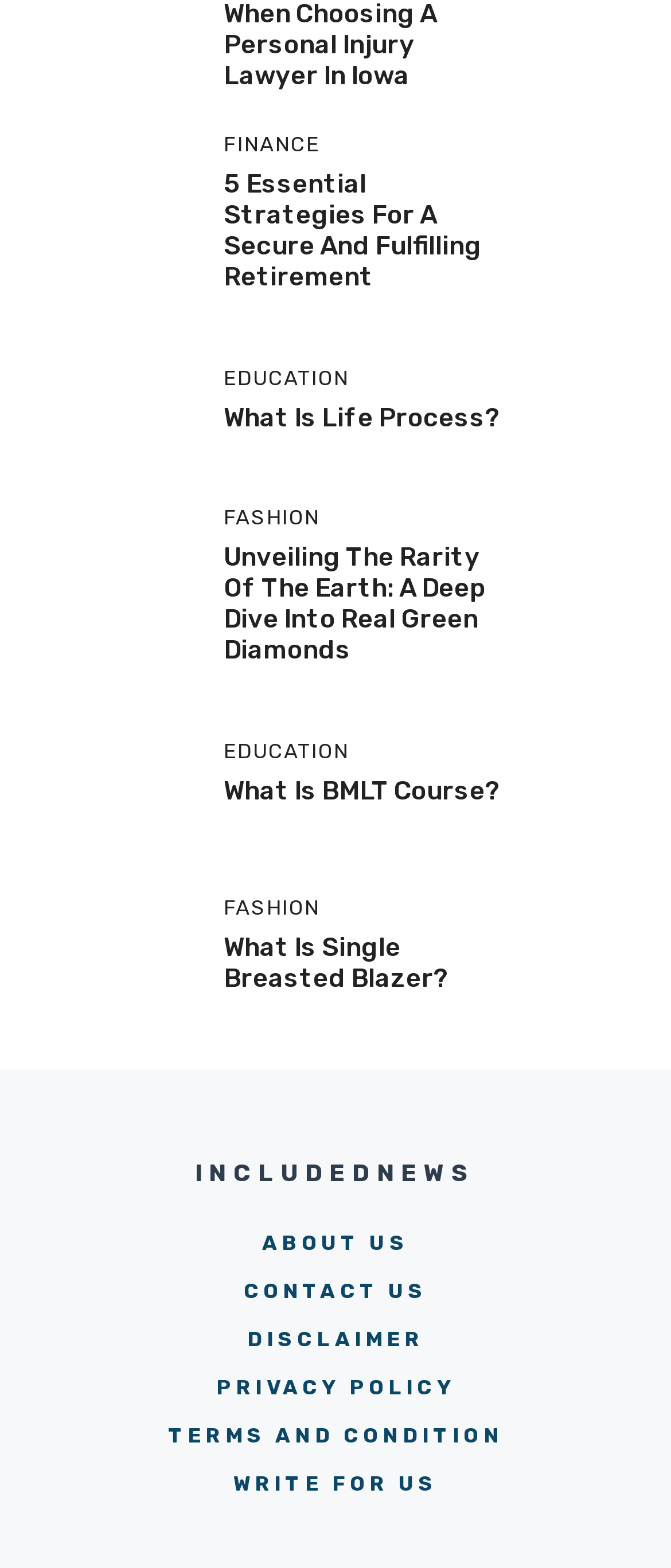How many links are under the EDUCATION category?
Identify the answer in the screenshot and reply with a single word or phrase.

2